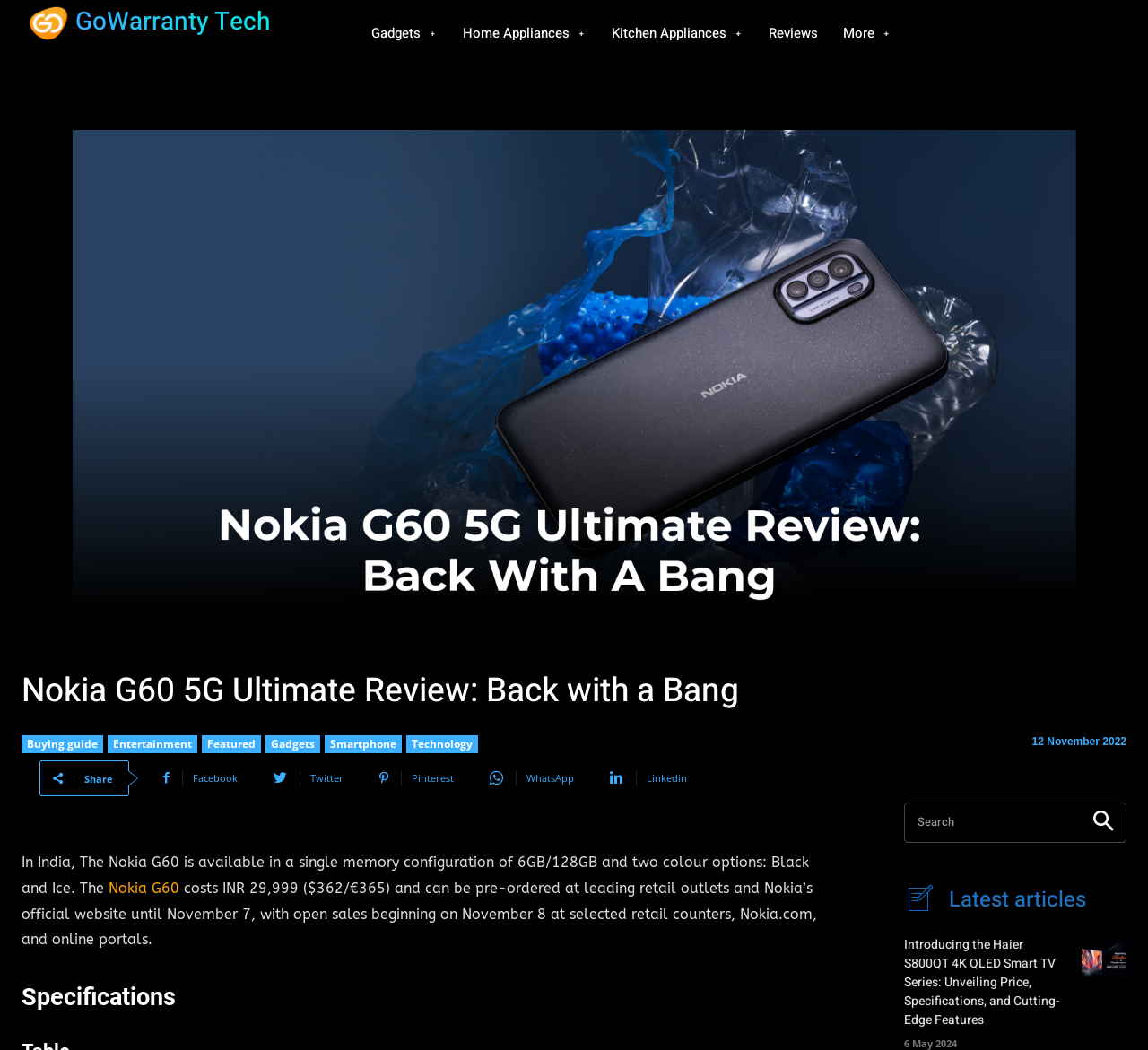What is the memory configuration of Nokia G60?
Using the information from the image, give a concise answer in one word or a short phrase.

6GB/128GB